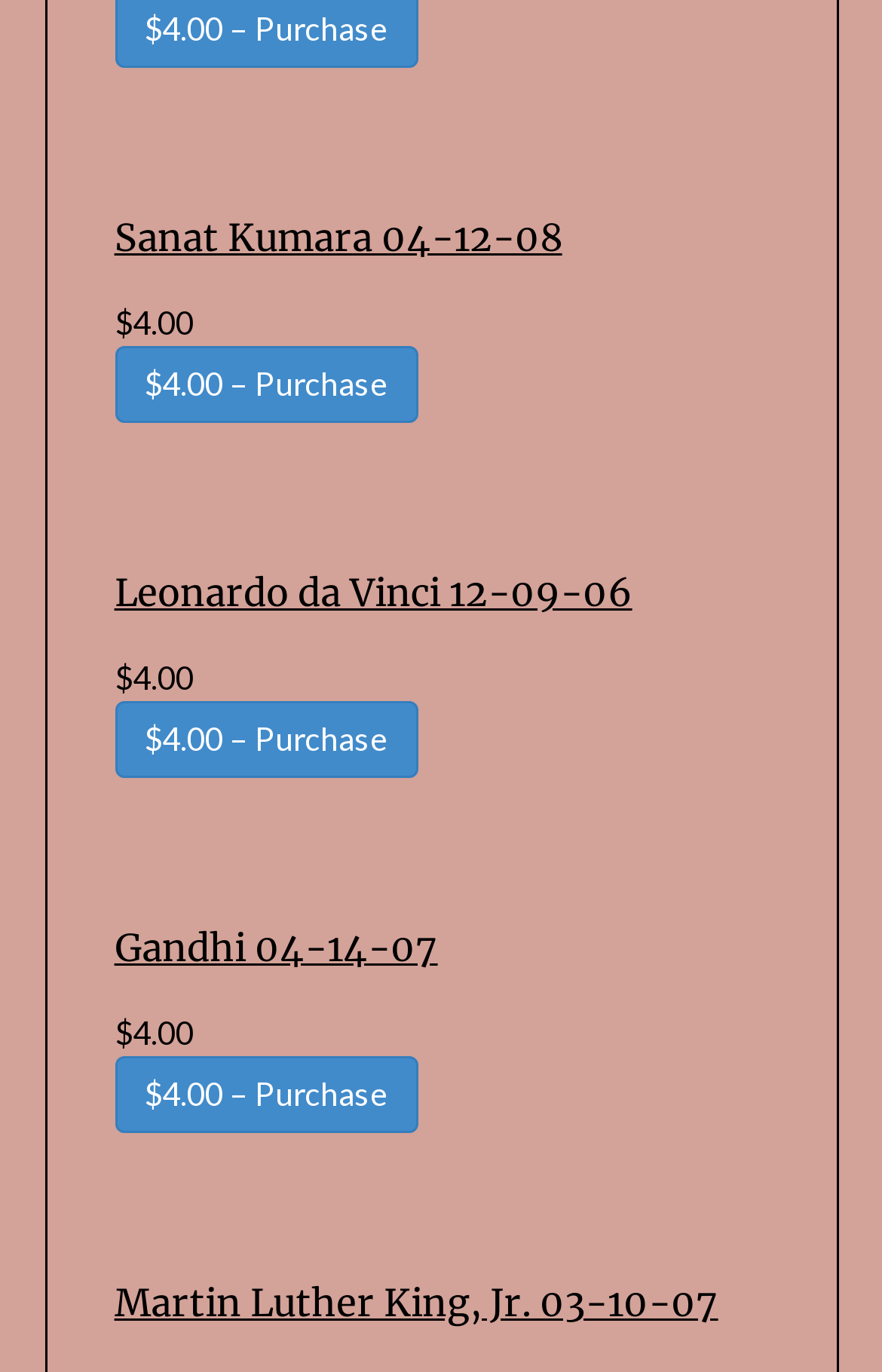Locate the bounding box coordinates of the UI element described by: "Leonardo da Vinci 12-09-06". Provide the coordinates as four float numbers between 0 and 1, formatted as [left, top, right, bottom].

[0.13, 0.415, 0.717, 0.448]